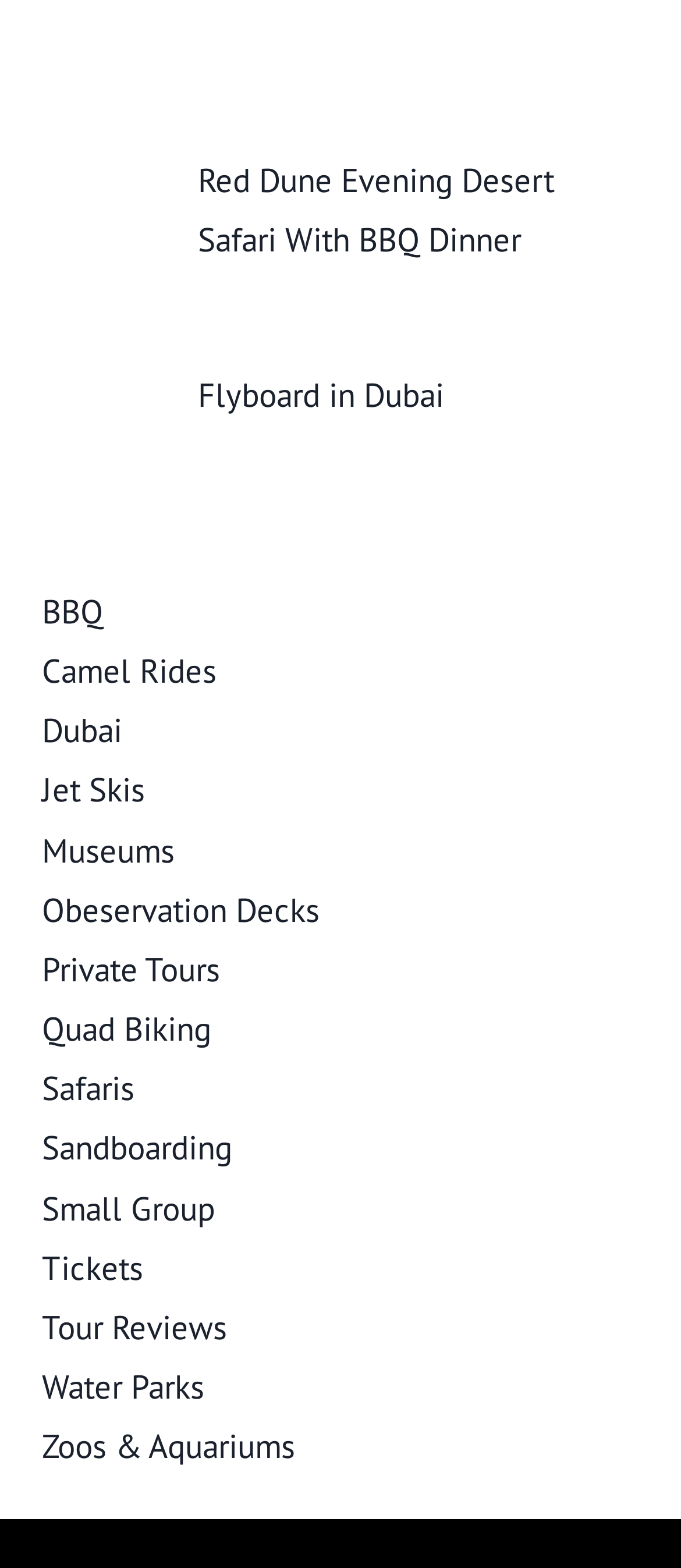Please identify the bounding box coordinates of the element's region that needs to be clicked to fulfill the following instruction: "Discover Dubai attractions". The bounding box coordinates should consist of four float numbers between 0 and 1, i.e., [left, top, right, bottom].

[0.062, 0.452, 0.179, 0.479]